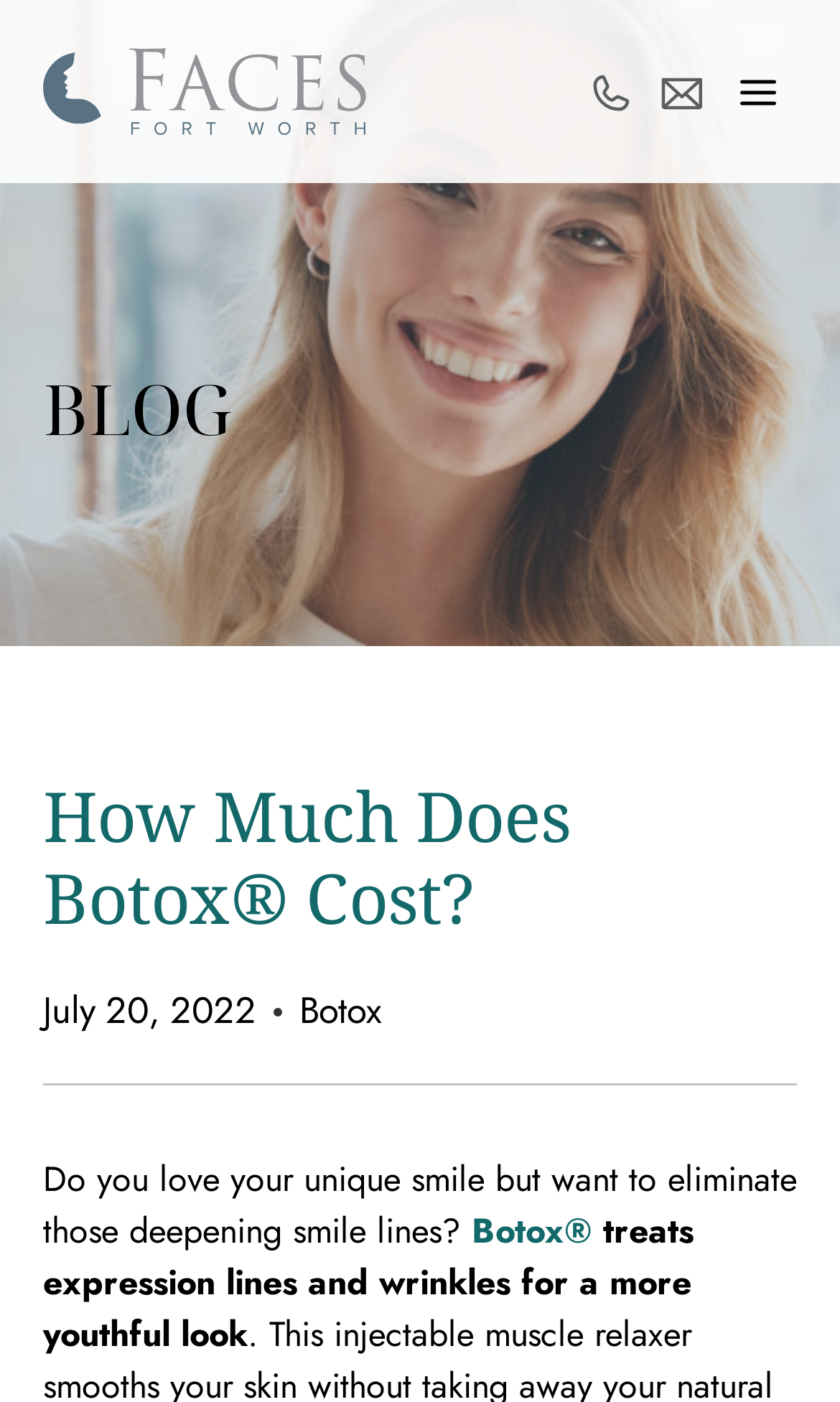What is the text of the webpage's headline?

How Much Does Botox® Cost? 